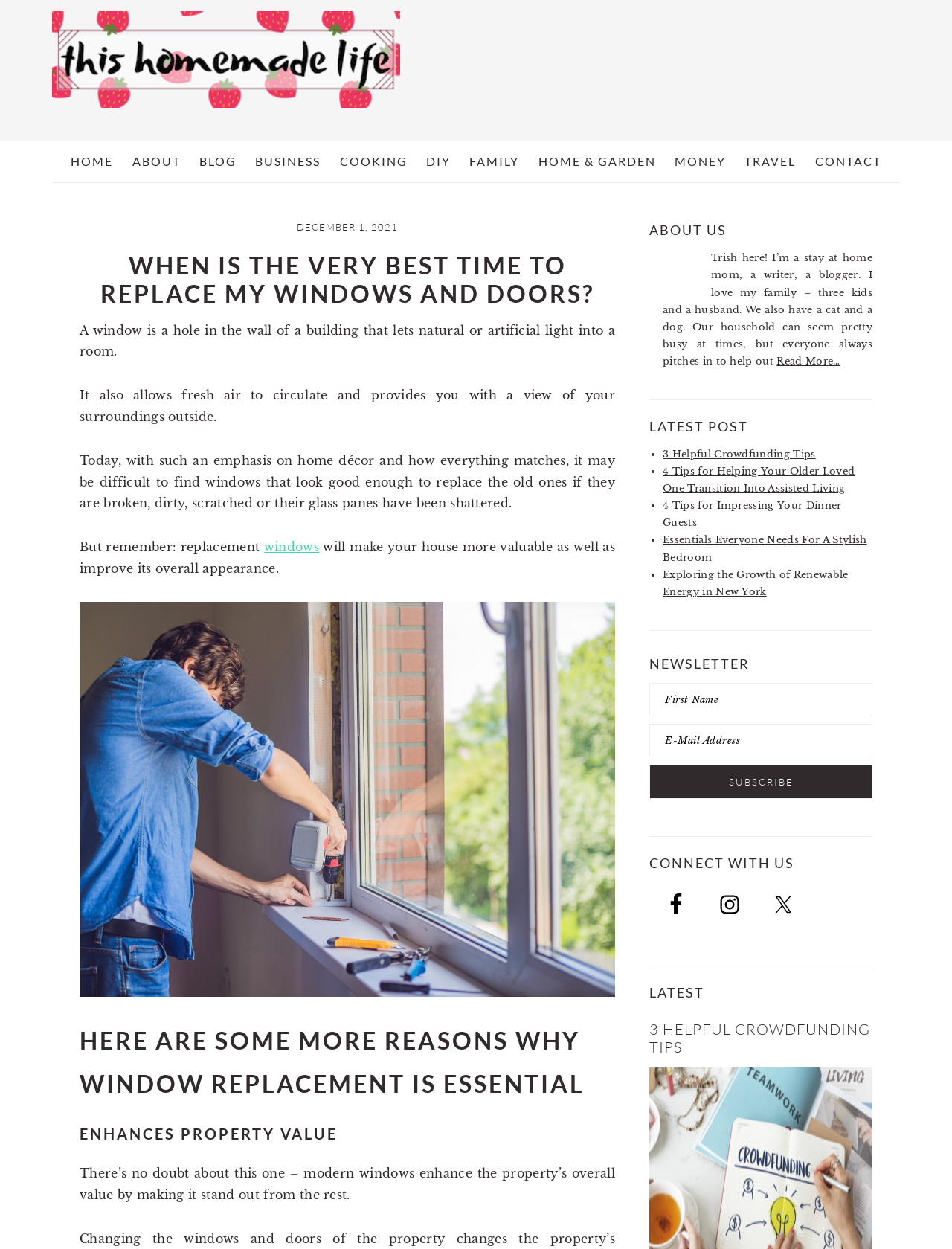Locate the coordinates of the bounding box for the clickable region that fulfills this instruction: "Check the latest post".

[0.682, 0.817, 0.914, 0.846]